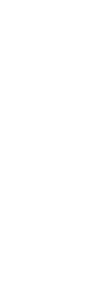Based on the image, give a detailed response to the question: What type of filters does the Cartooni Effect app offer?

According to the caption, the app provides users with unique and creative filters to enhance their photographs, in addition to the cartoon-style image transformation feature.